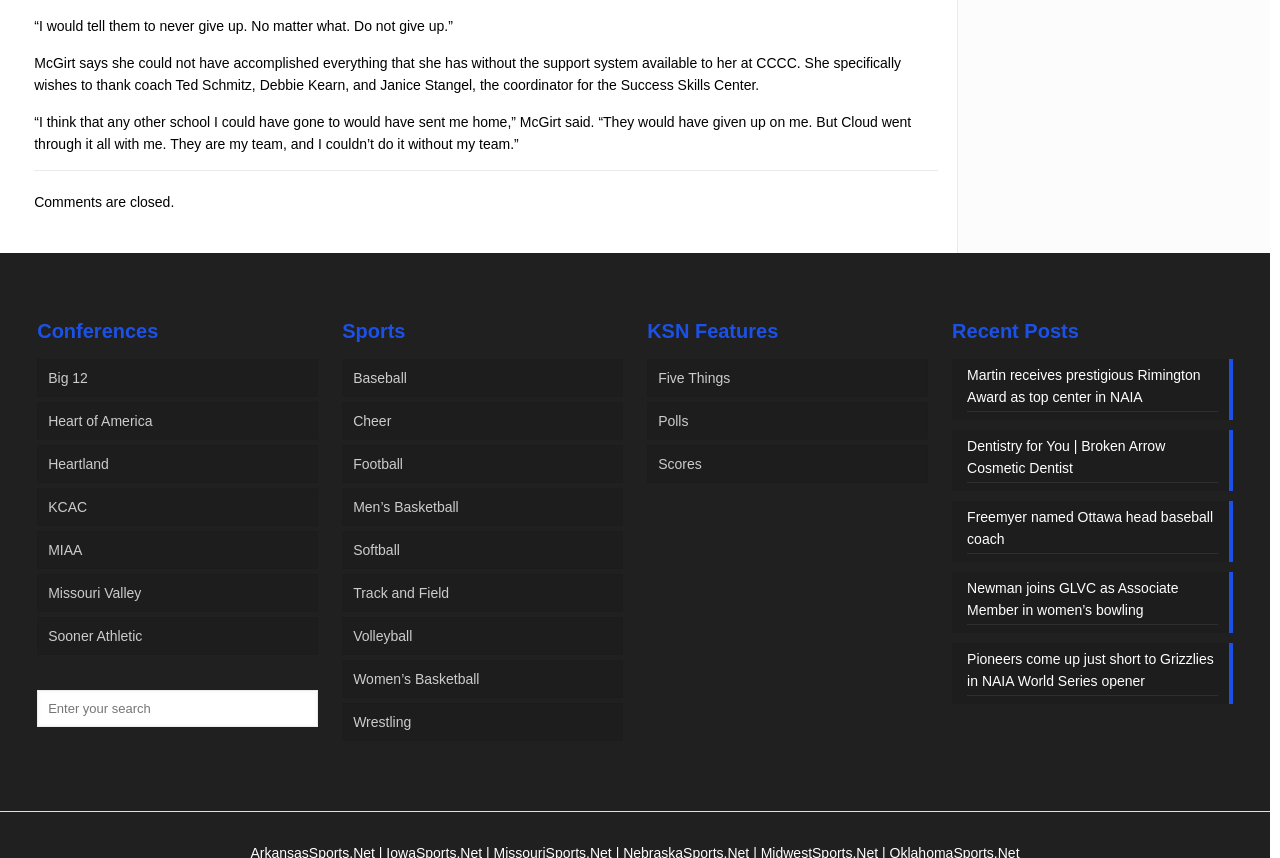Find the bounding box coordinates of the element to click in order to complete this instruction: "Go to Big 12 conference". The bounding box coordinates must be four float numbers between 0 and 1, denoted as [left, top, right, bottom].

[0.029, 0.418, 0.248, 0.463]